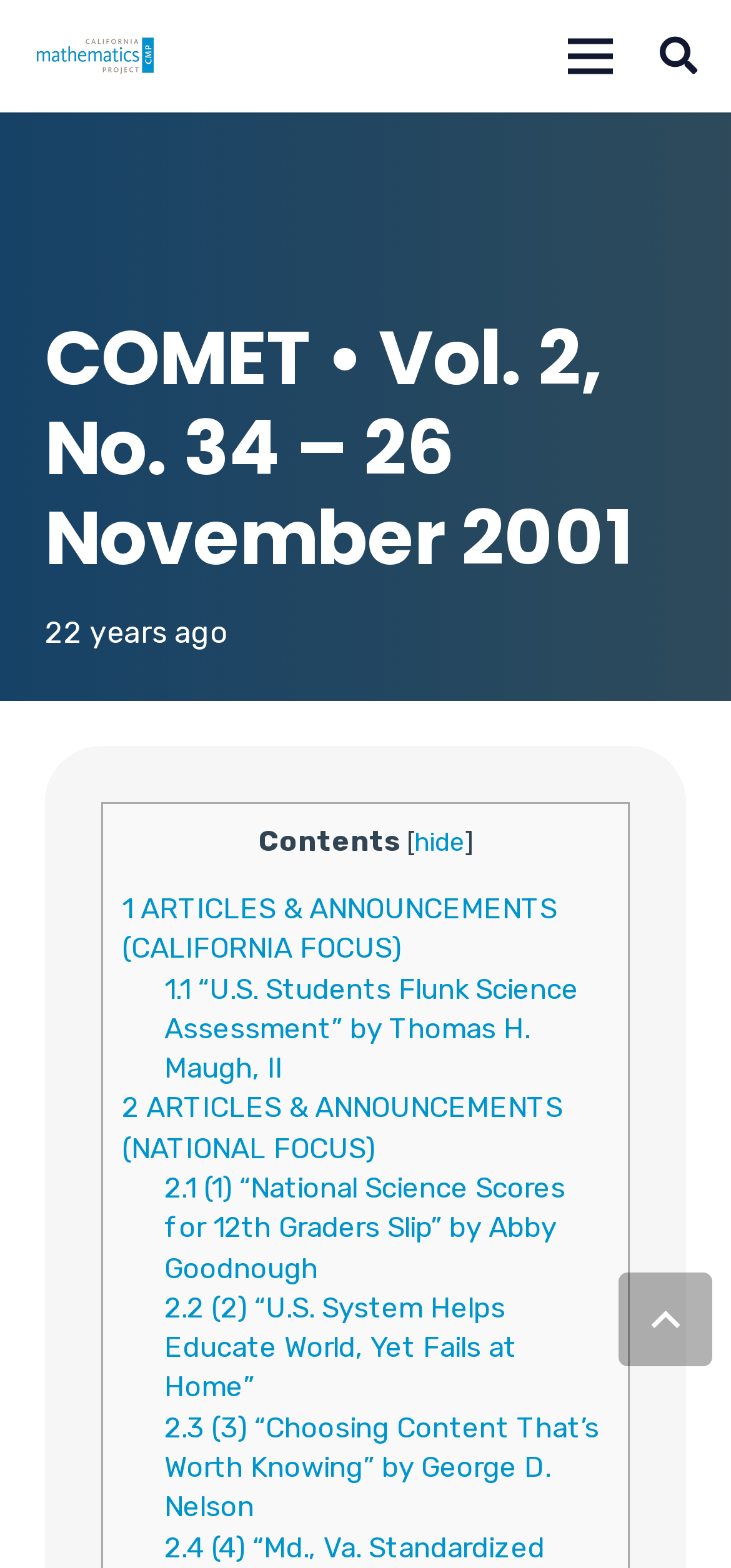Offer a detailed account of what is visible on the webpage.

The webpage is a newsletter or journal issue from the California Mathematics Project, titled "COMET • Vol. 2, No. 34 – 26 November 2001". At the top left corner, there is a link to the CMP logo. On the top right corner, there are three elements: a link to the menu, a search button, and a heading that displays the title of the newsletter.

Below the heading, there is a time stamp indicating when the newsletter was published, along with a note that it was 22 years ago. To the right of the time stamp, there is a section labeled "Contents". 

The main content of the newsletter is divided into two sections: "ARTICLES & ANNOUNCEMENTS (CALIFORNIA FOCUS)" and "ARTICLES & ANNOUNCEMENTS (NATIONAL FOCUS)". Each section contains multiple links to articles, with titles and authors listed. The articles are numbered and have descriptive titles, such as "U.S. Students Flunk Science Assessment" and "Choosing Content That’s Worth Knowing".

At the bottom right corner of the page, there is a "Back to top" button.